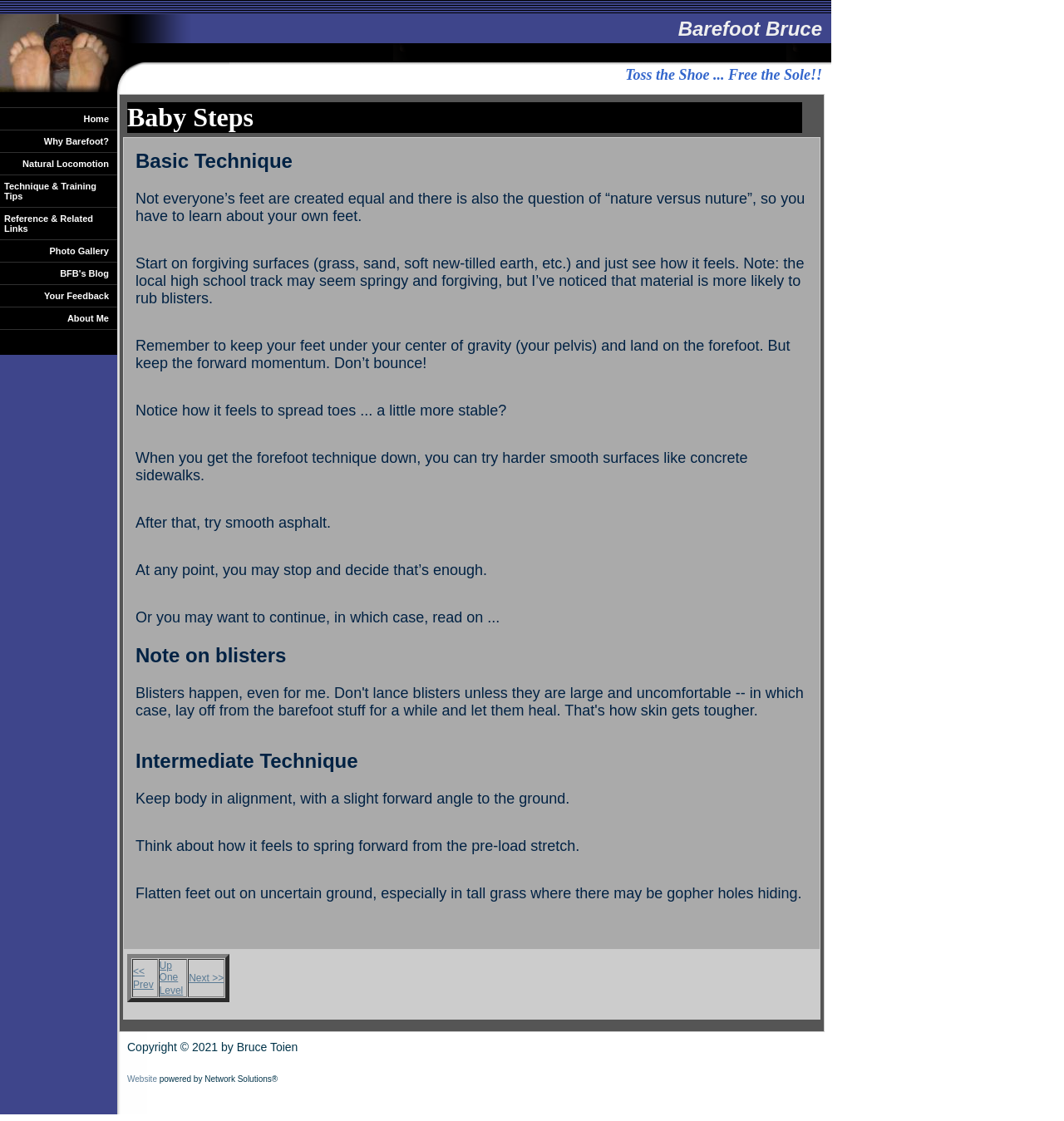What is the recommended surface to start with for barefoot running?
Examine the webpage screenshot and provide an in-depth answer to the question.

According to the webpage, it is recommended to start with forgiving surfaces such as grass, sand, or soft new-tilled earth when trying barefoot running for the first time.